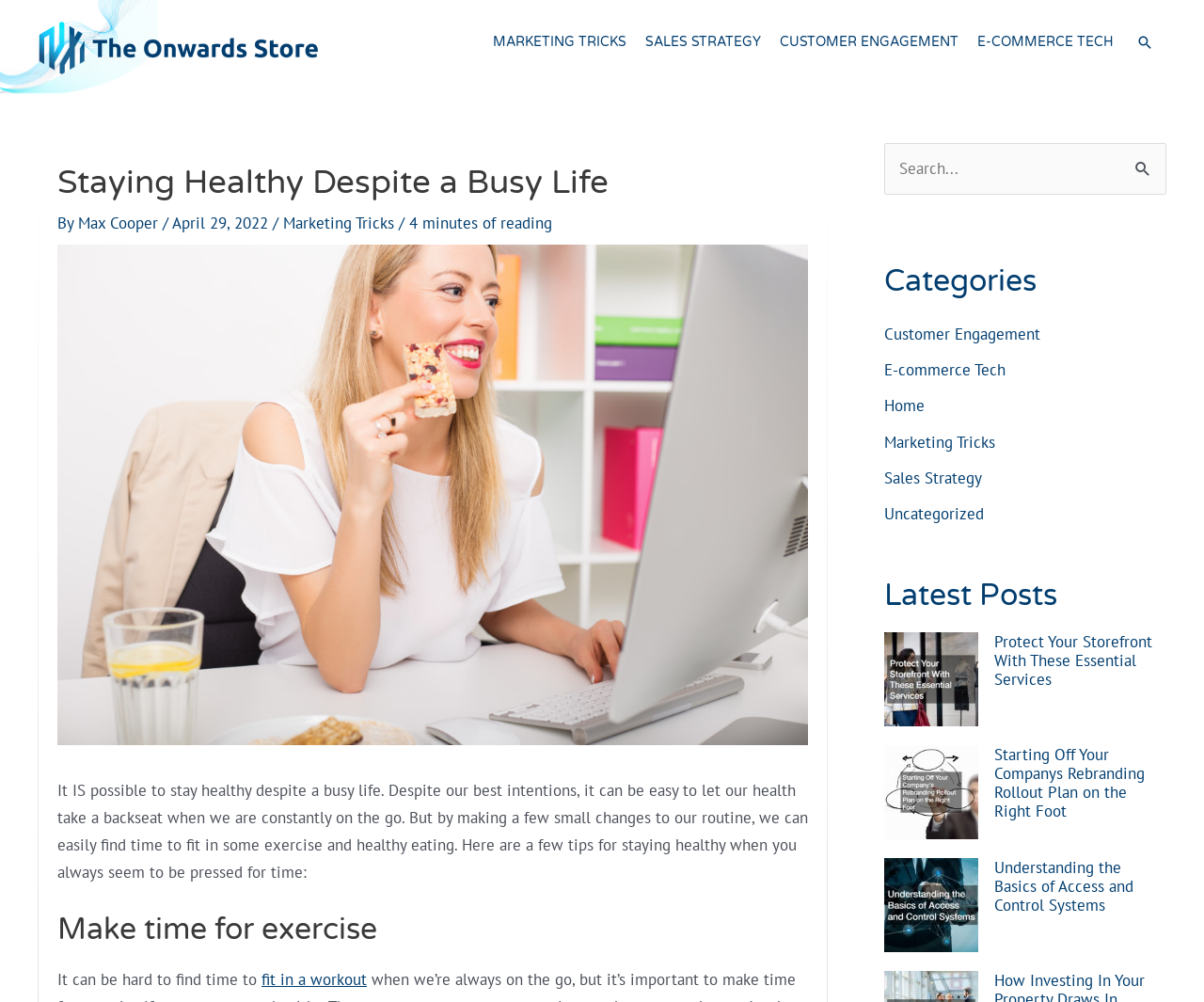Ascertain the bounding box coordinates for the UI element detailed here: "Customer Engagement". The coordinates should be provided as [left, top, right, bottom] with each value being a float between 0 and 1.

[0.64, 0.016, 0.804, 0.069]